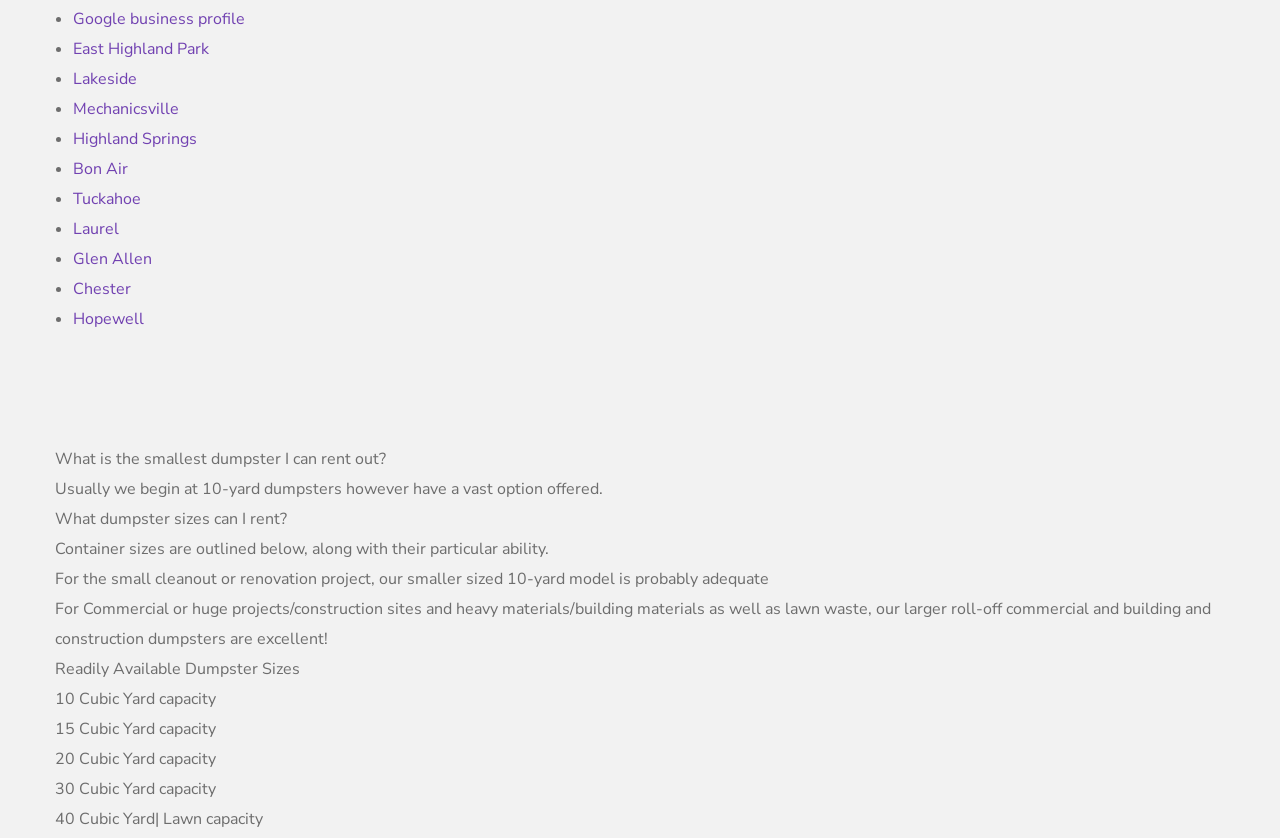Identify the bounding box for the given UI element using the description provided. Coordinates should be in the format (top-left x, top-left y, bottom-right x, bottom-right y) and must be between 0 and 1. Here is the description: Google business profile

[0.057, 0.01, 0.191, 0.036]